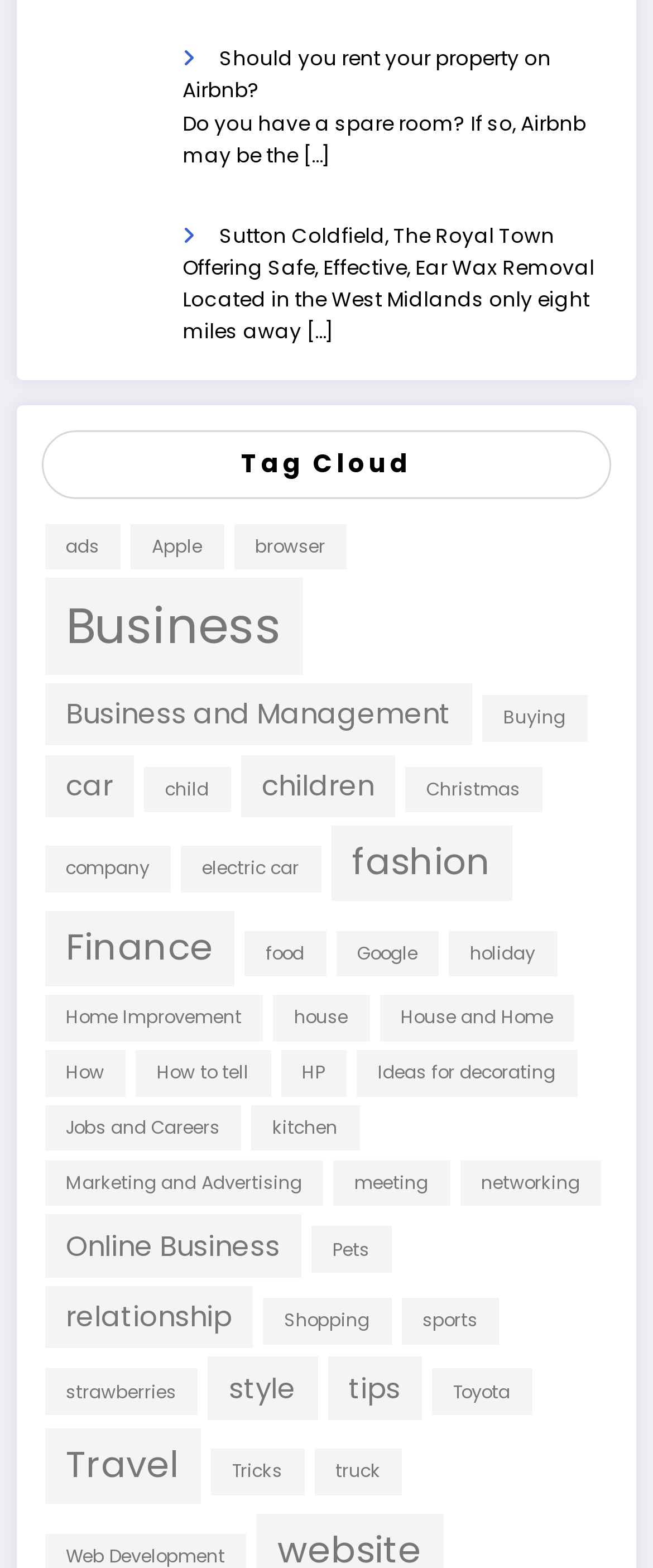Determine the bounding box coordinates of the clickable region to carry out the instruction: "View 'Business' topics".

[0.068, 0.369, 0.464, 0.43]